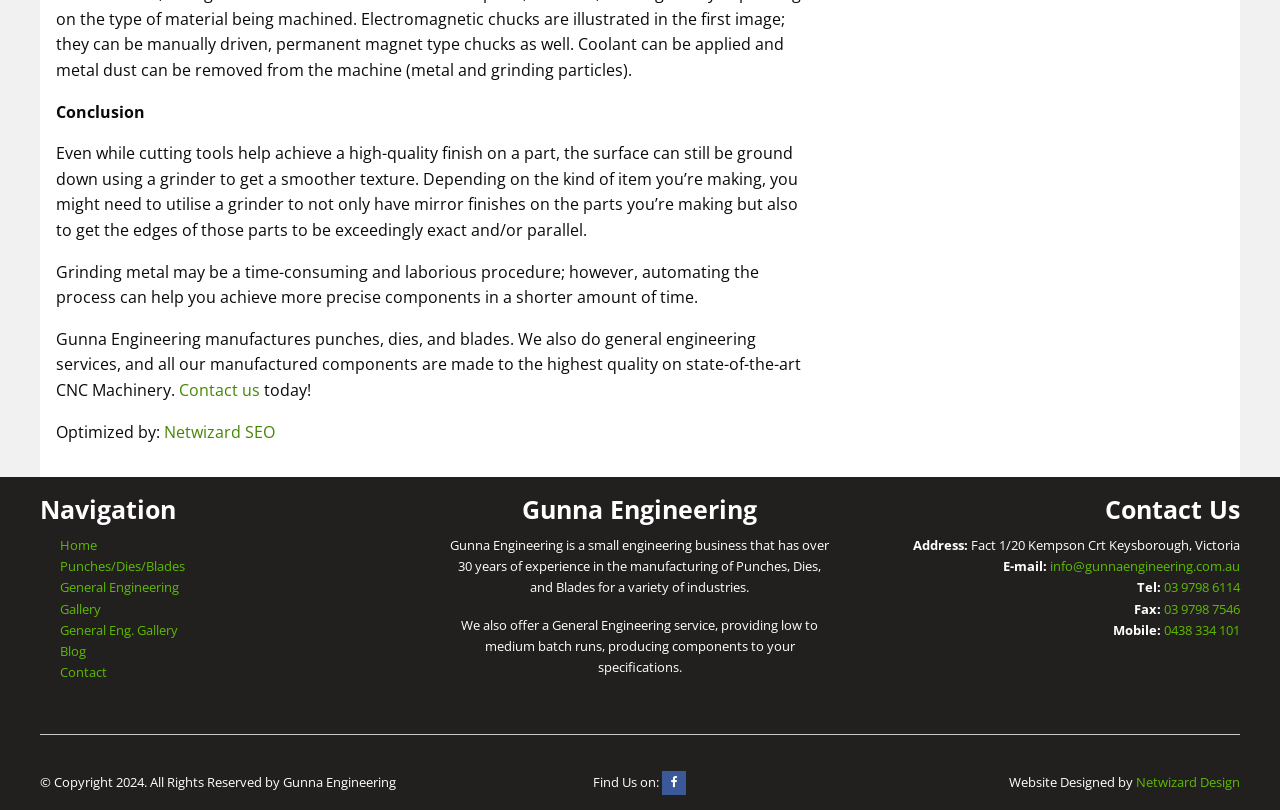Please locate the bounding box coordinates of the element that should be clicked to complete the given instruction: "Visit Netwizard SEO".

[0.128, 0.519, 0.215, 0.546]